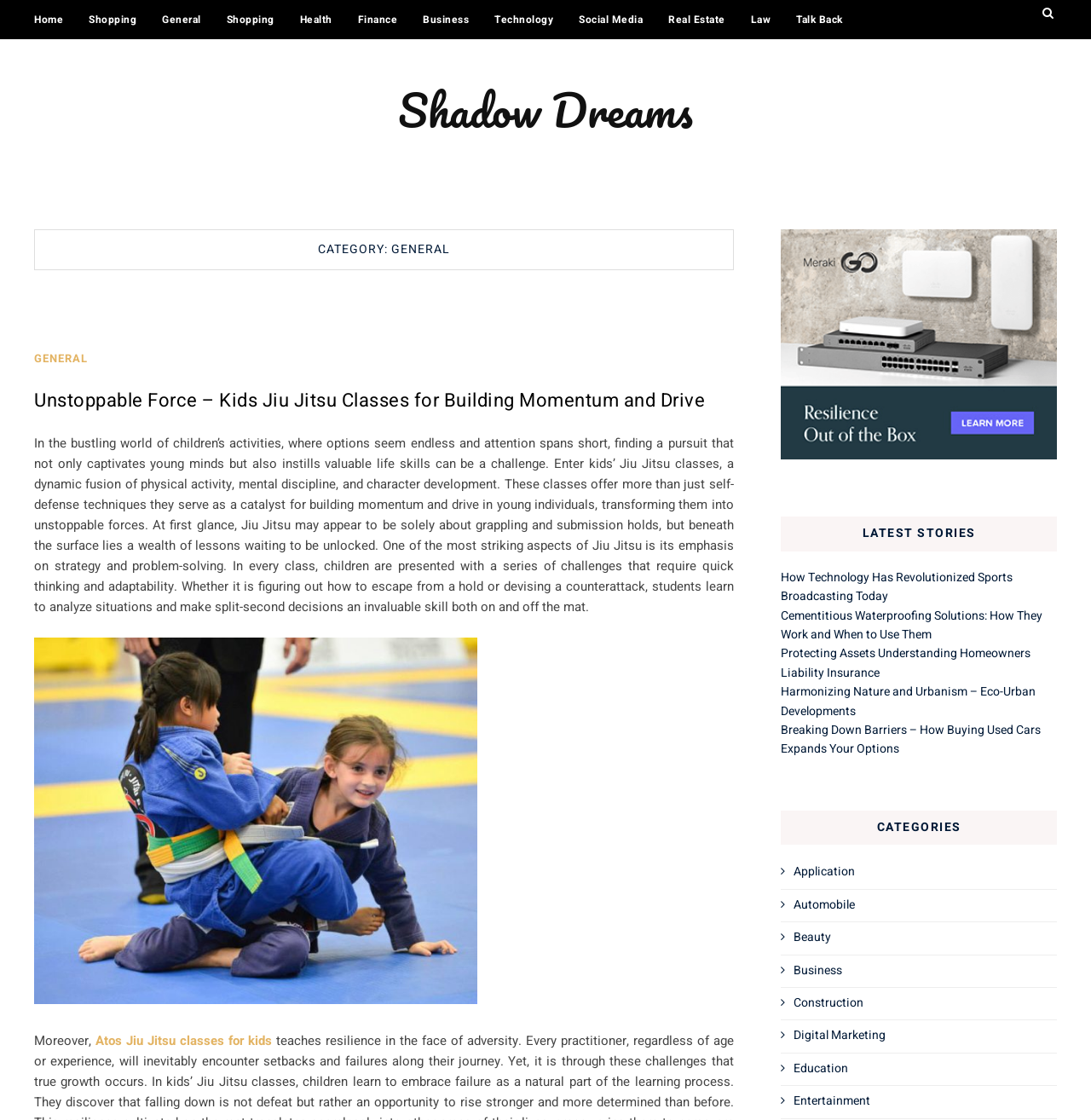Provide the bounding box coordinates for the UI element described in this sentence: "Shadow Dreams". The coordinates should be four float values between 0 and 1, i.e., [left, top, right, bottom].

[0.031, 0.079, 0.969, 0.117]